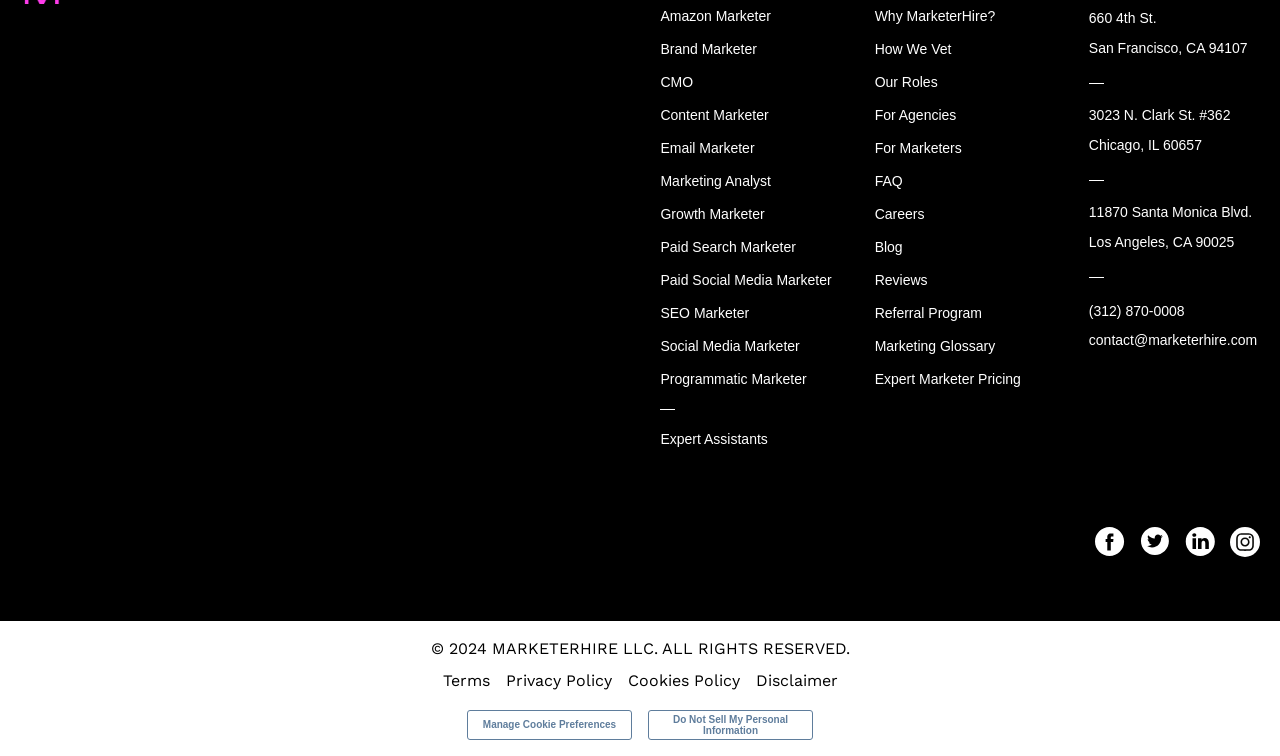What are the locations of MarketerHire offices?
Utilize the image to construct a detailed and well-explained answer.

The locations of MarketerHire offices can be found in the static text elements which mention the addresses of the offices. The addresses are 660 4th St, San Francisco, CA 94107, 3023 N. Clark St. #362, Chicago, IL 60657, and 11870 Santa Monica Blvd., Los Angeles, CA 90025.